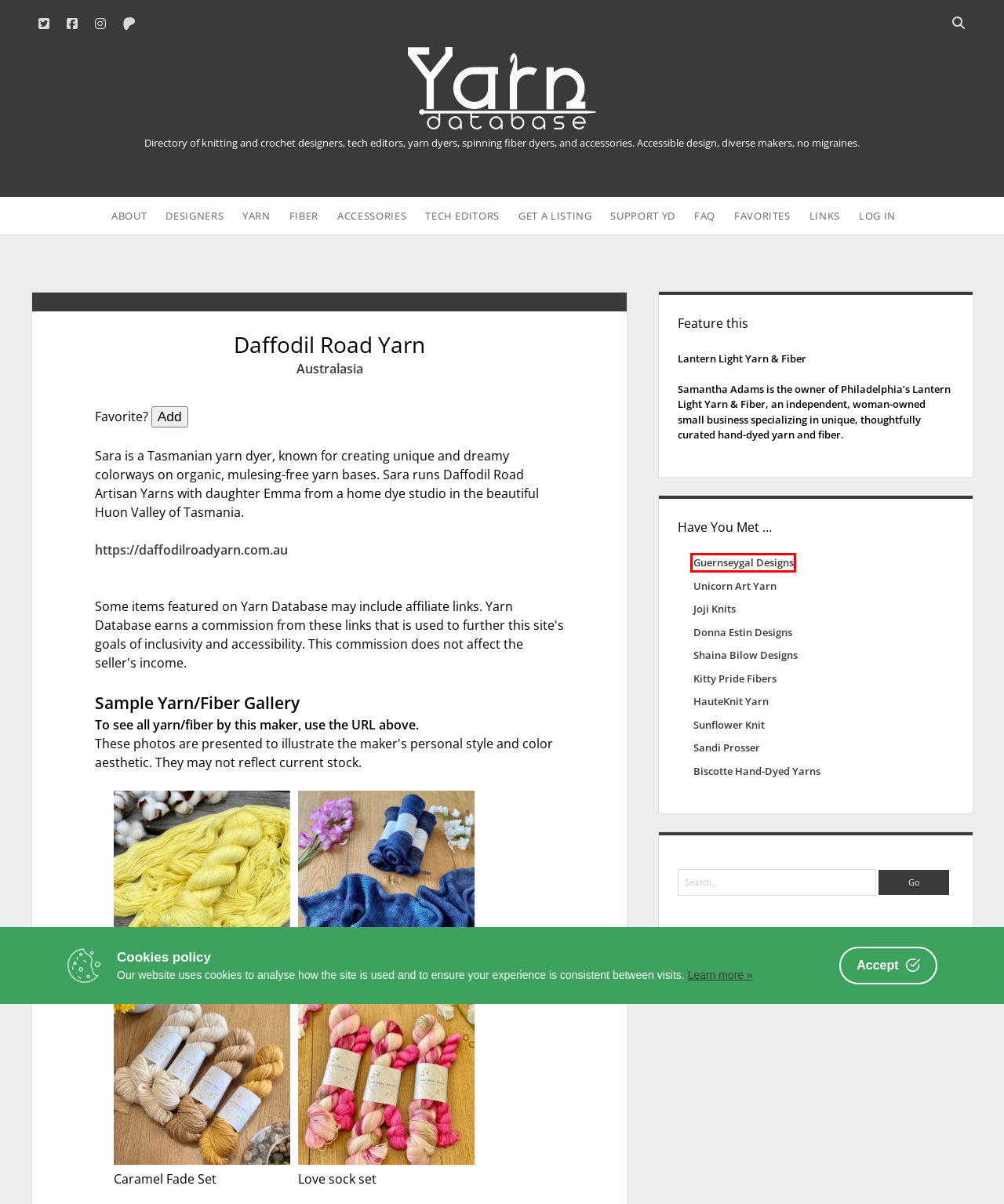Observe the provided screenshot of a webpage with a red bounding box around a specific UI element. Choose the webpage description that best fits the new webpage after you click on the highlighted element. These are your options:
A. Shaina Bilow Designs - Yarn Database
B. Guernseygal Designs - Yarn Database
C. Yarns - Yarn Database
D. Joji Knits - Yarn Database
E. Accessories - Yarn Database
F. Helpful Knit and Crochet Links - Yarn Database
G. Fiber - Yarn Database
H. Designers - Yarn Database

B